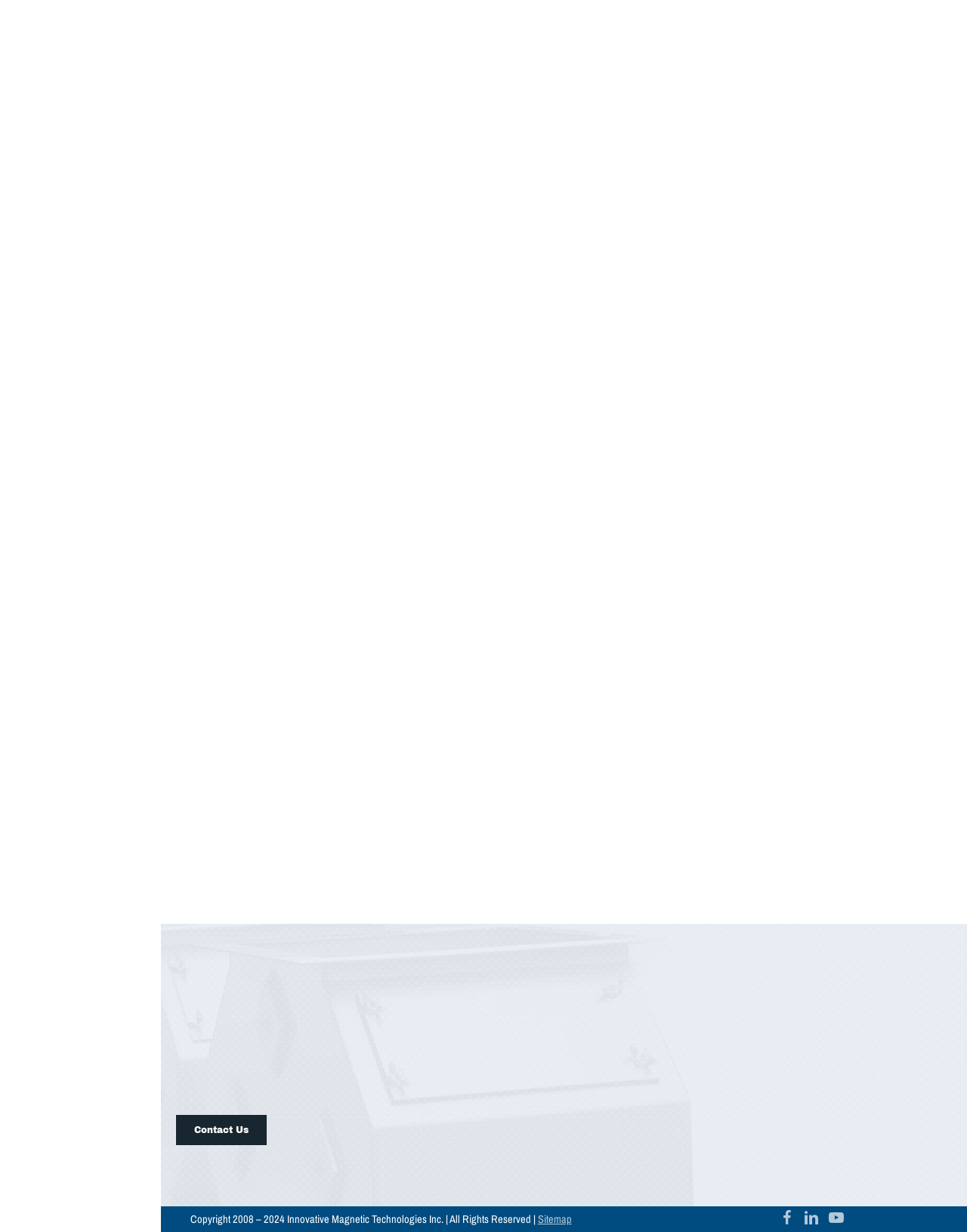Find the bounding box coordinates for the element described here: "Electromagnets".

[0.099, 0.561, 0.22, 0.585]